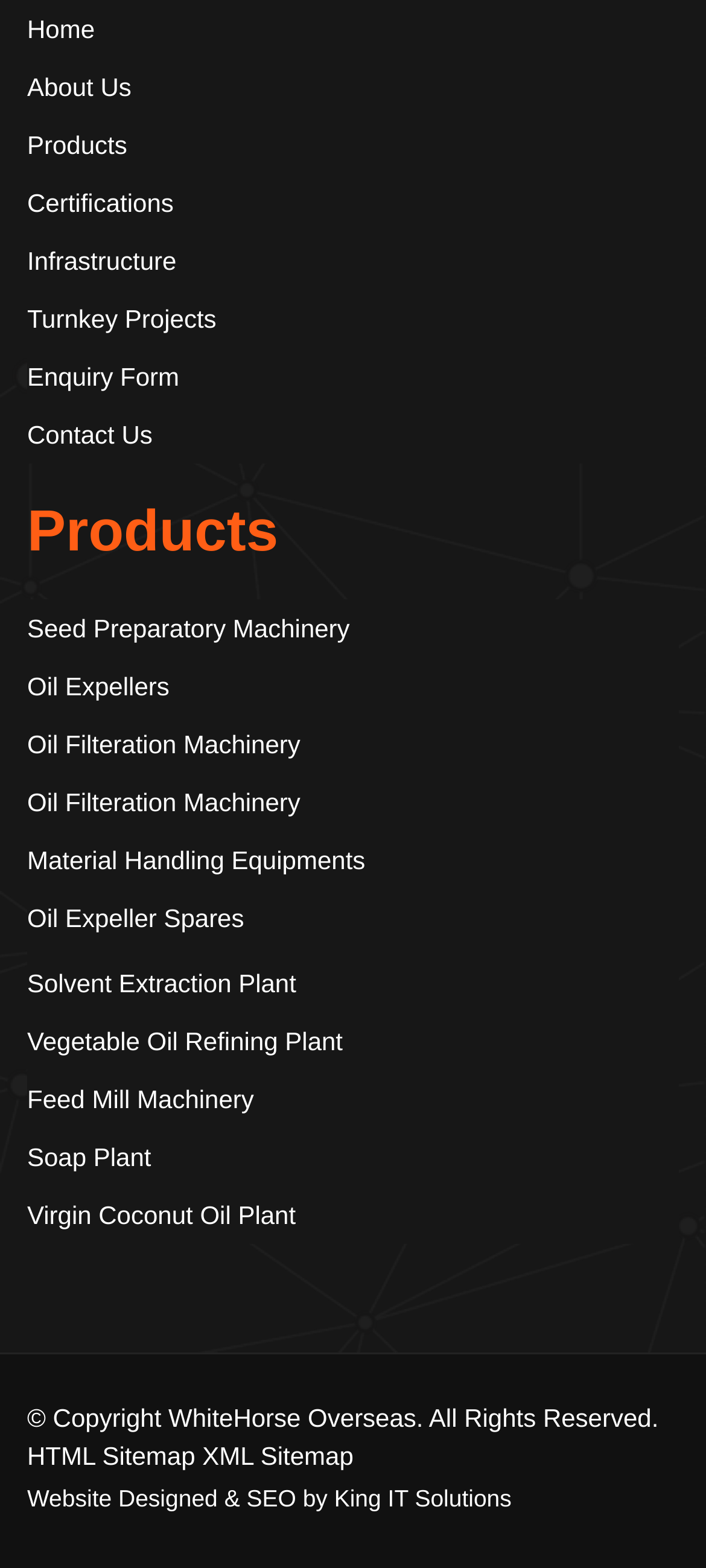Please identify the coordinates of the bounding box for the clickable region that will accomplish this instruction: "learn about seed preparatory machinery".

[0.038, 0.385, 0.962, 0.417]